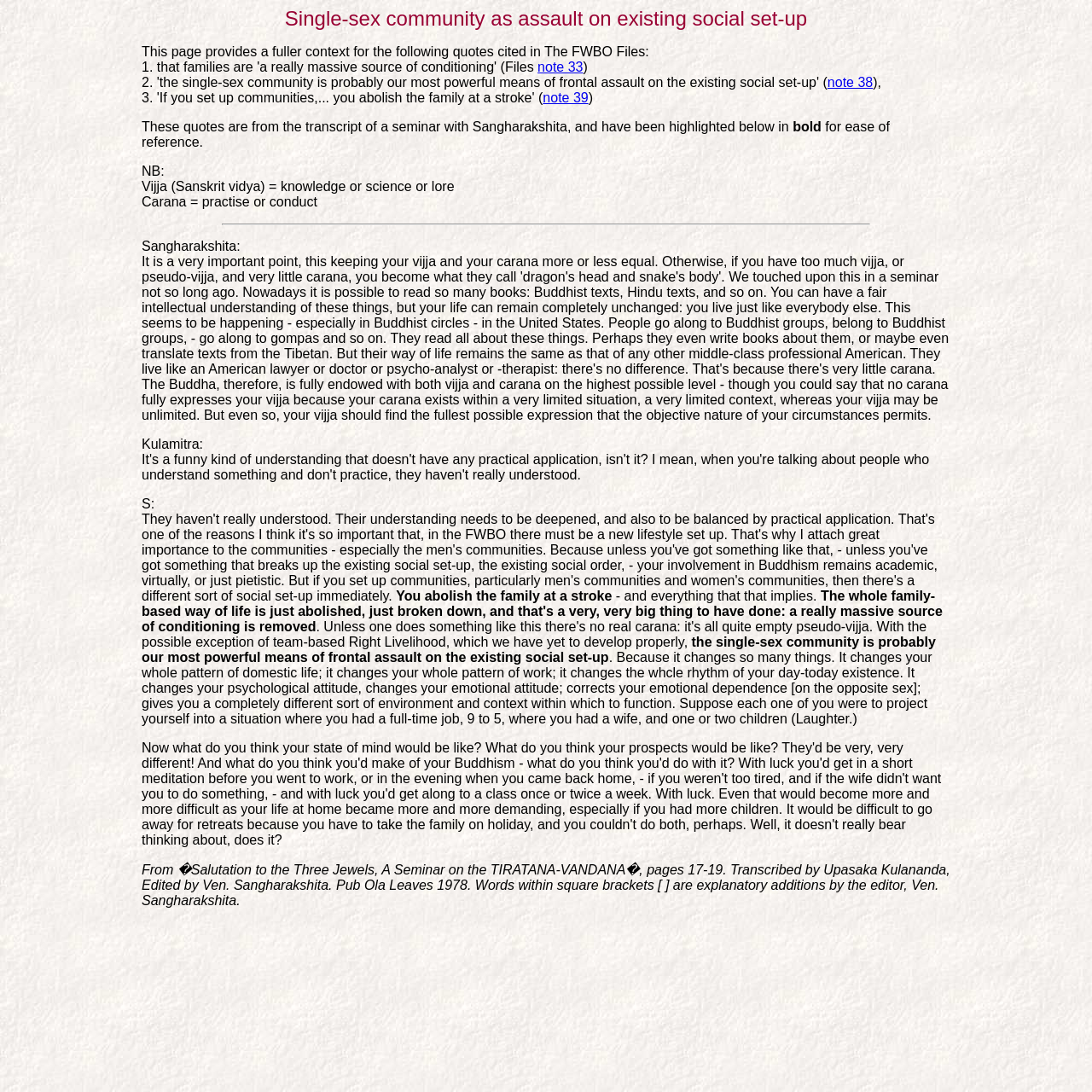Bounding box coordinates are specified in the format (top-left x, top-left y, bottom-right x, bottom-right y). All values are floating point numbers bounded between 0 and 1. Please provide the bounding box coordinate of the region this sentence describes: note 38

[0.758, 0.069, 0.799, 0.082]